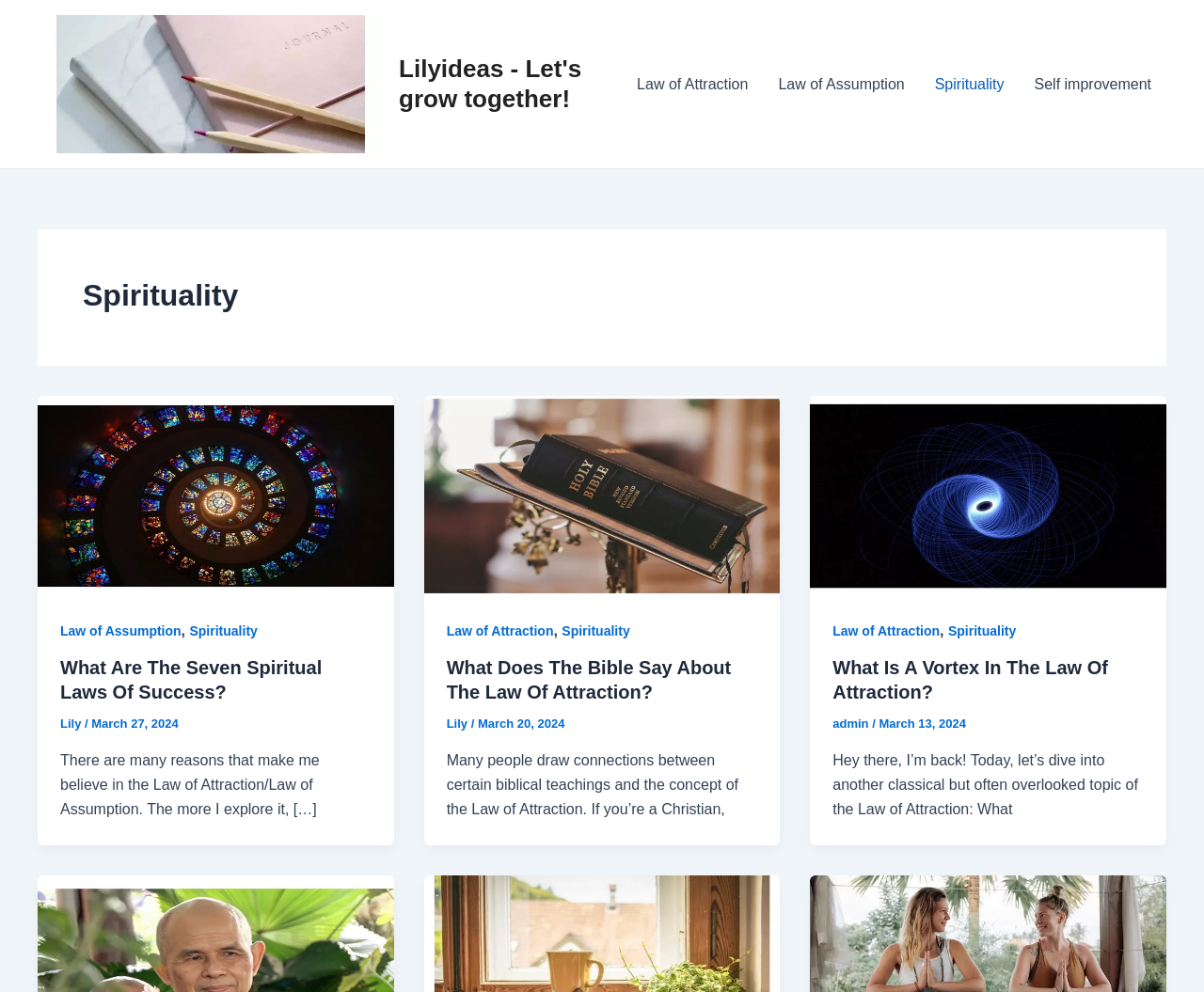Find the bounding box coordinates of the element I should click to carry out the following instruction: "Check out the Loving-Kindness Meditation by Thich Nhat Hanh".

[0.031, 0.974, 0.327, 0.99]